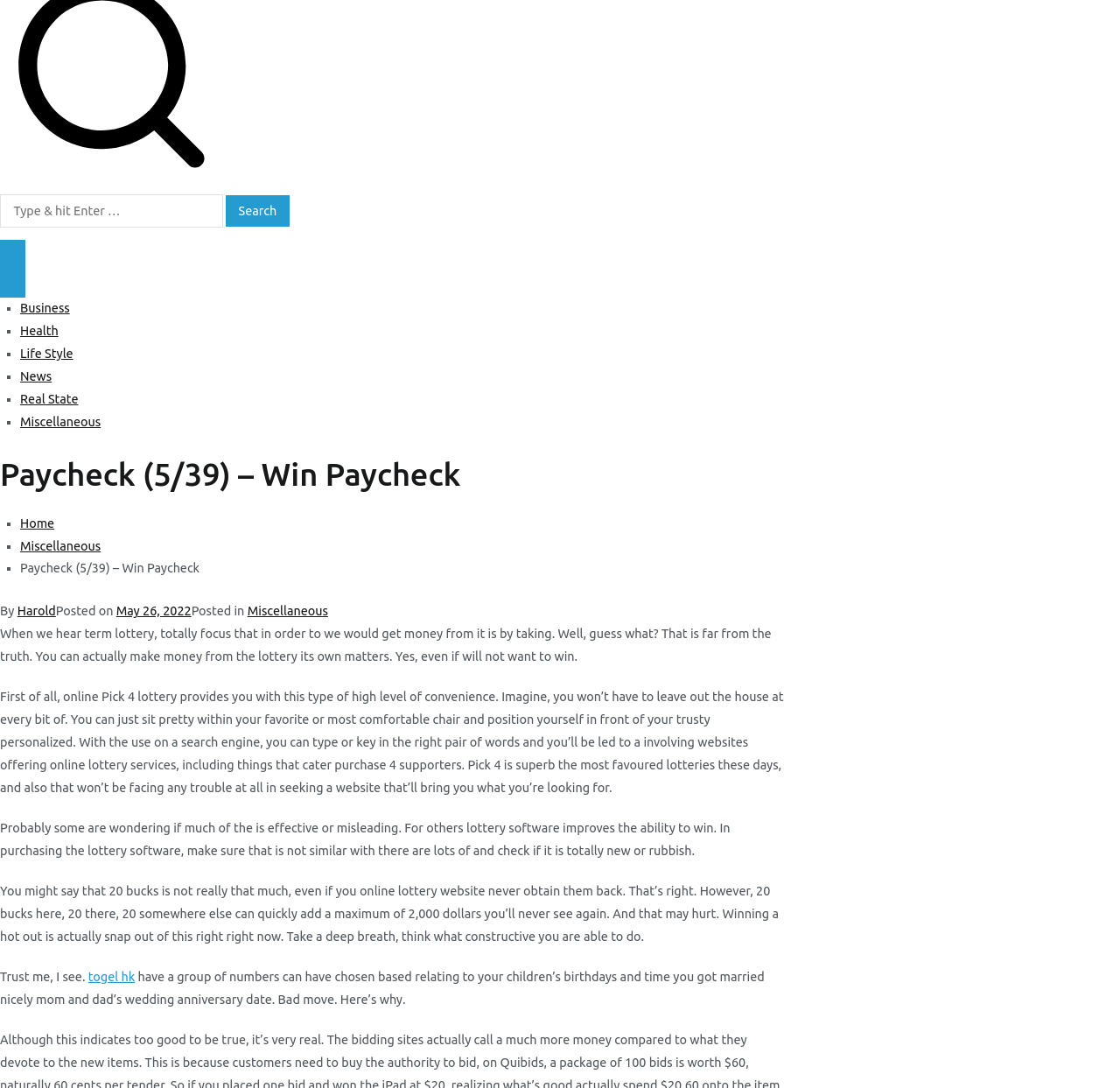Provide a short answer to the following question with just one word or phrase: How many links are in the breadcrumbs navigation?

3